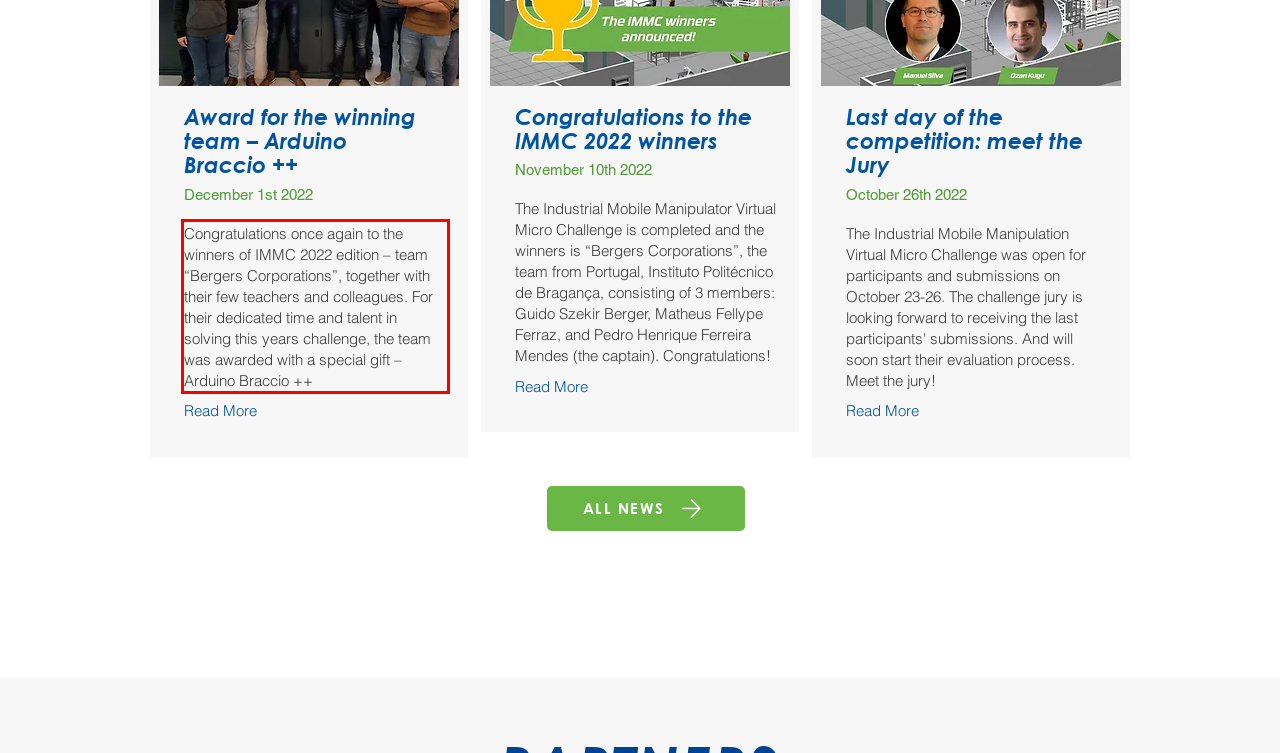Analyze the red bounding box in the provided webpage screenshot and generate the text content contained within.

Congratulations once again to the winners of IMMC 2022 edition – team “Bergers Corporations”, together with their few teachers and colleagues. For their dedicated time and talent in solving this years challenge, the team was awarded with a special gift – Arduino Braccio ++